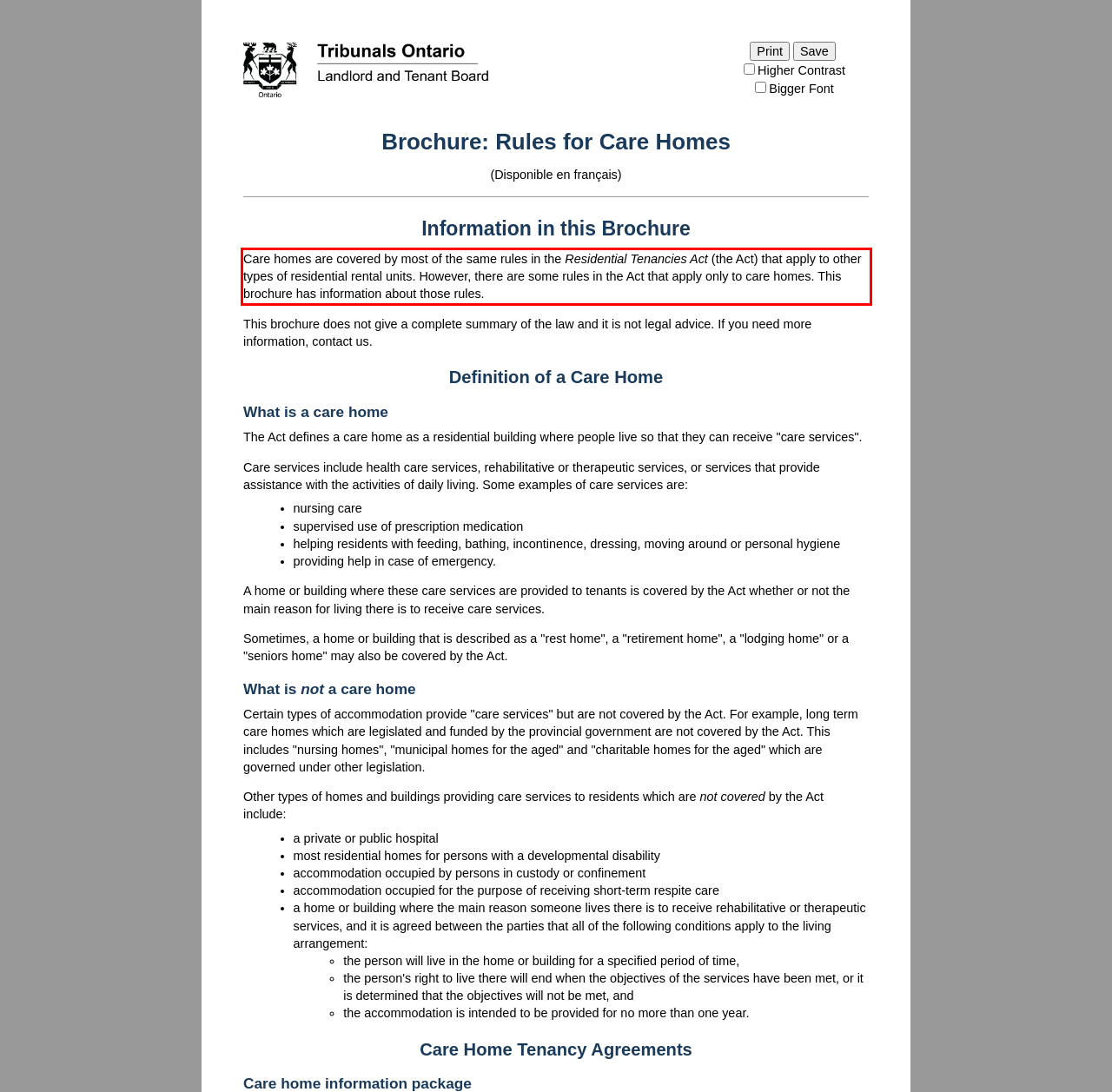Perform OCR on the text inside the red-bordered box in the provided screenshot and output the content.

Care homes are covered by most of the same rules in the Residential Tenancies Act (the Act) that apply to other types of residential rental units. However, there are some rules in the Act that apply only to care homes. This brochure has information about those rules.